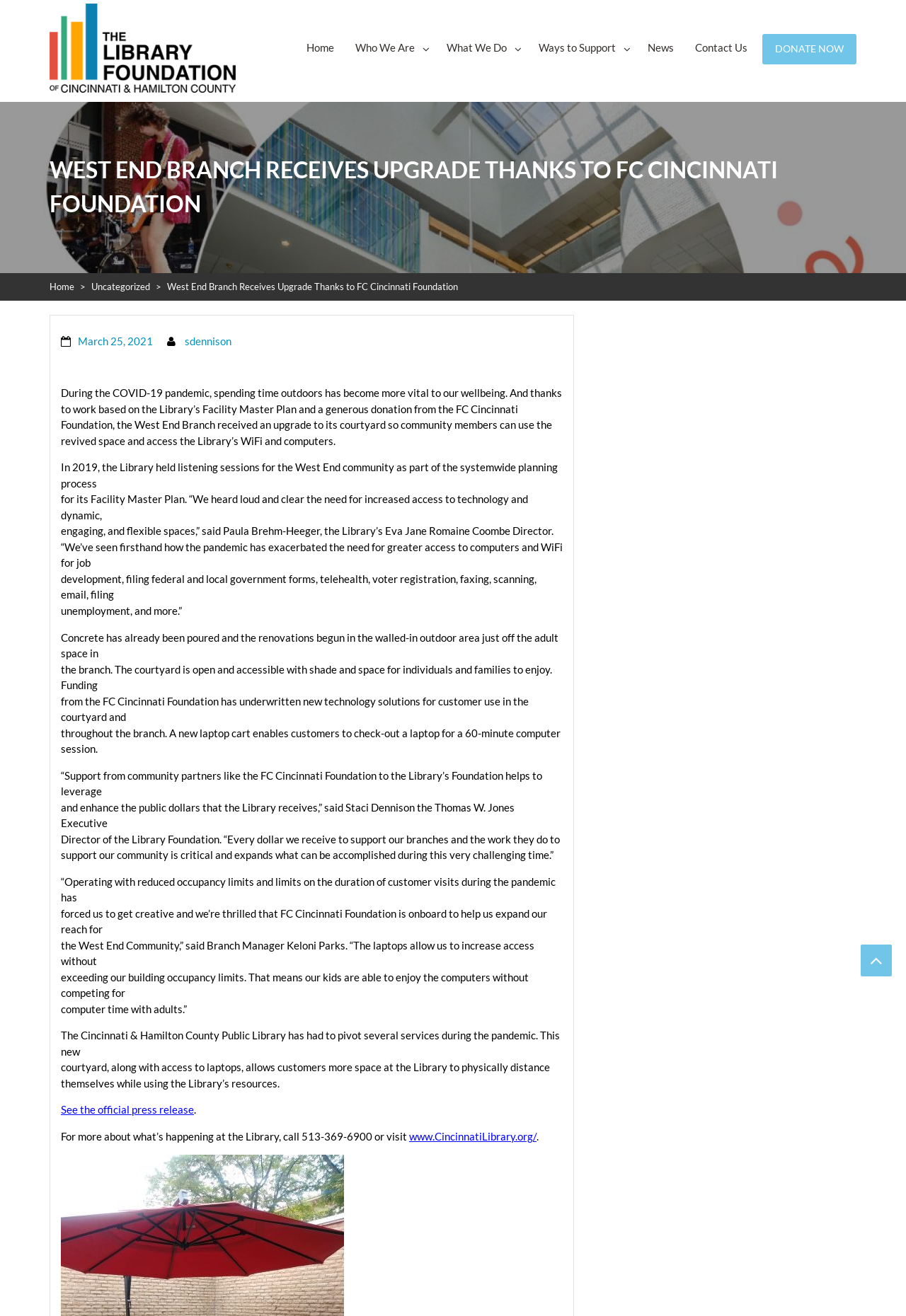Please indicate the bounding box coordinates for the clickable area to complete the following task: "Visit The Library Foundation of Cincinnati and Hamilton County website". The coordinates should be specified as four float numbers between 0 and 1, i.e., [left, top, right, bottom].

[0.055, 0.062, 0.26, 0.072]